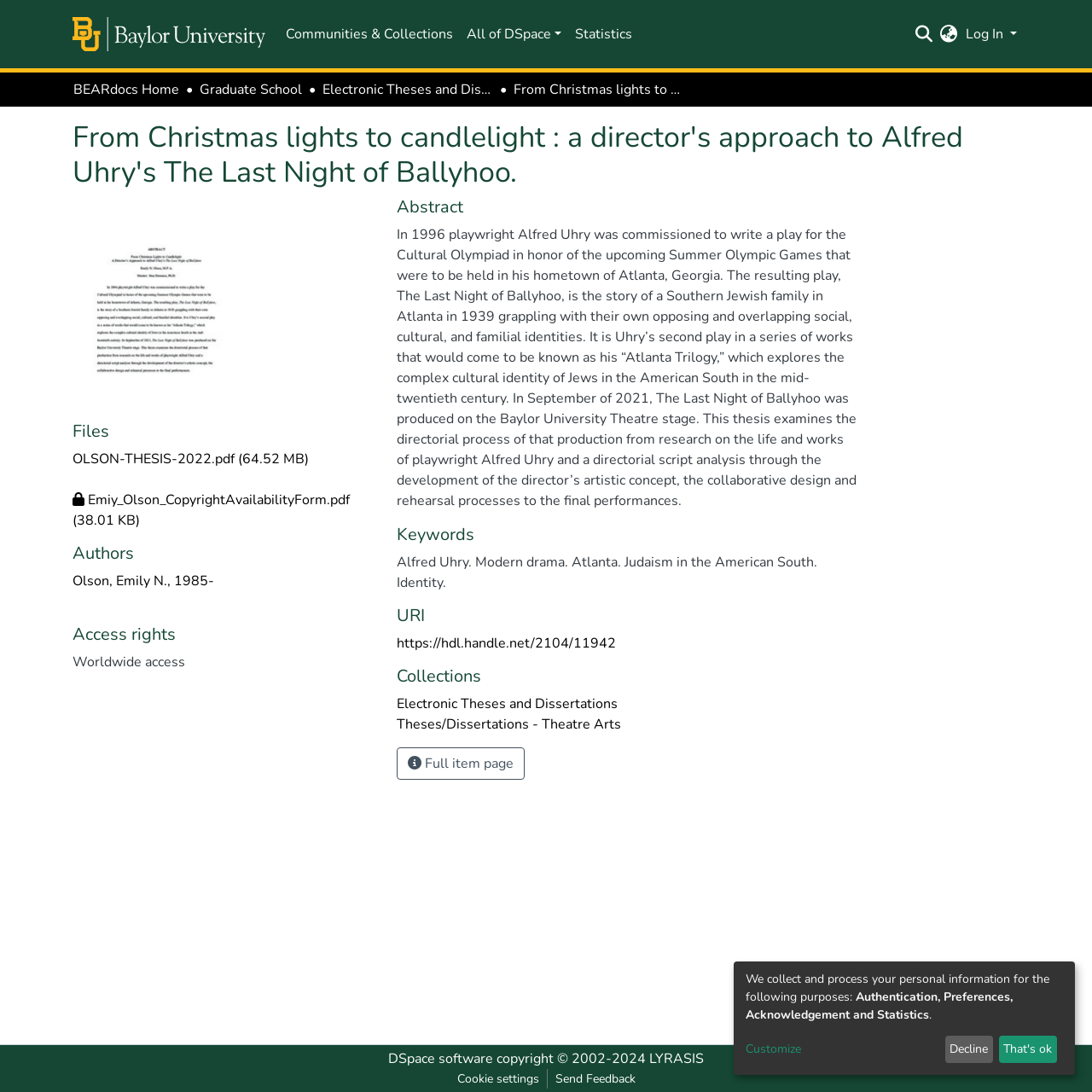Provide the bounding box coordinates for the area that should be clicked to complete the instruction: "Log In".

[0.882, 0.016, 0.934, 0.046]